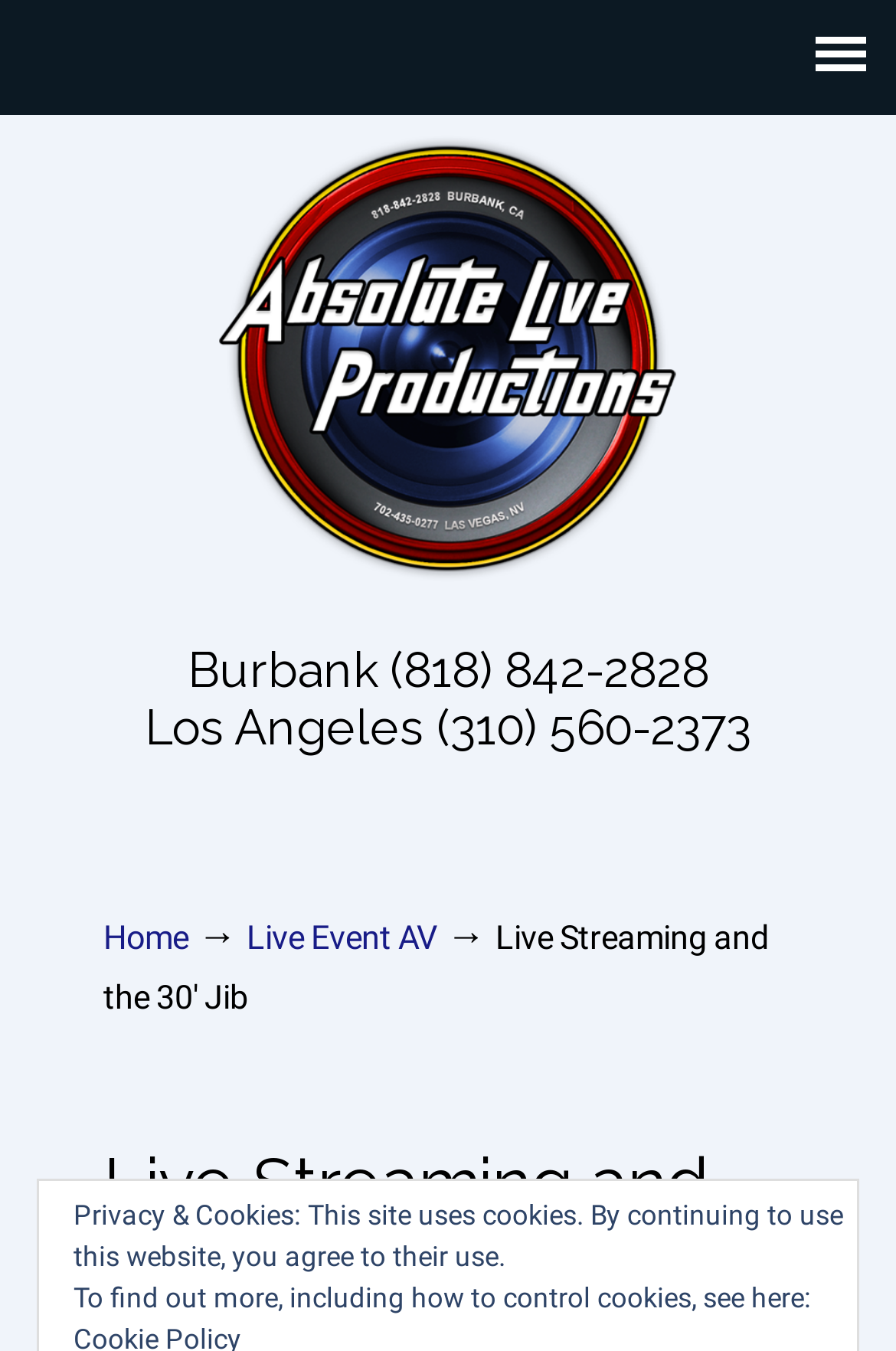Describe all significant elements and features of the webpage.

The webpage is about Absolute Live Productions, a company that specializes in live streaming and event AV services. At the top of the page, there is a prominent link to the company's homepage, accompanied by a navigation menu with options such as "Live Event AV". 

Below the navigation menu, there is a large section that takes up most of the page's width, containing the company's name and contact information, including phone numbers for Burbank and Los Angeles offices. 

The main content of the page is focused on the 30-foot jib, a piece of equipment that has transformed live streams produced by Absolute Live Productions. The quality of the footage captured by this jib is stunning, ranging from close-up to extreme wide shots.

At the bottom of the page, there is a notice about the website's use of cookies, with a link to learn more about how to control them.